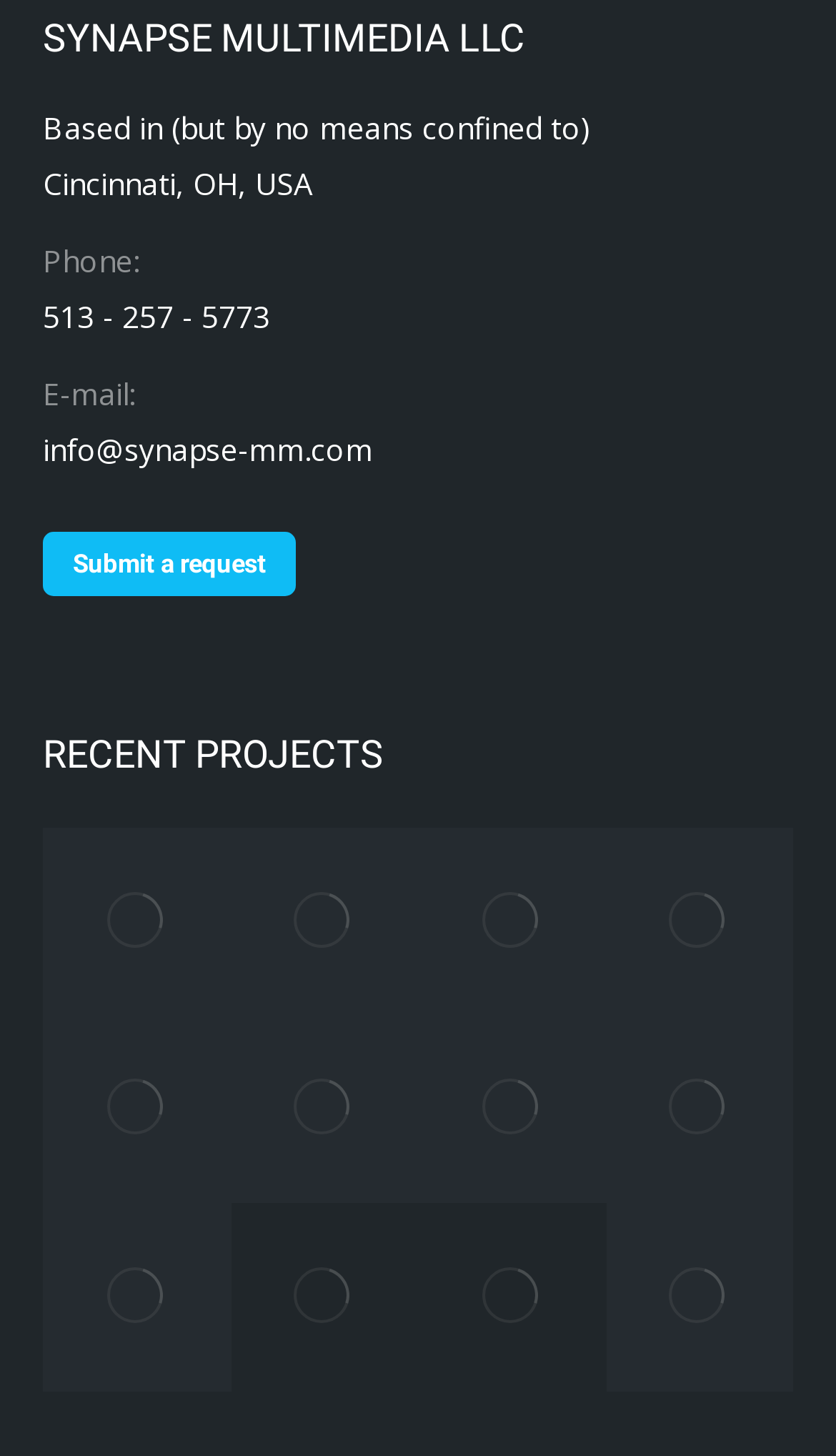Find the bounding box coordinates of the area to click in order to follow the instruction: "visit the Go Red for Women project".

[0.051, 0.568, 0.276, 0.697]